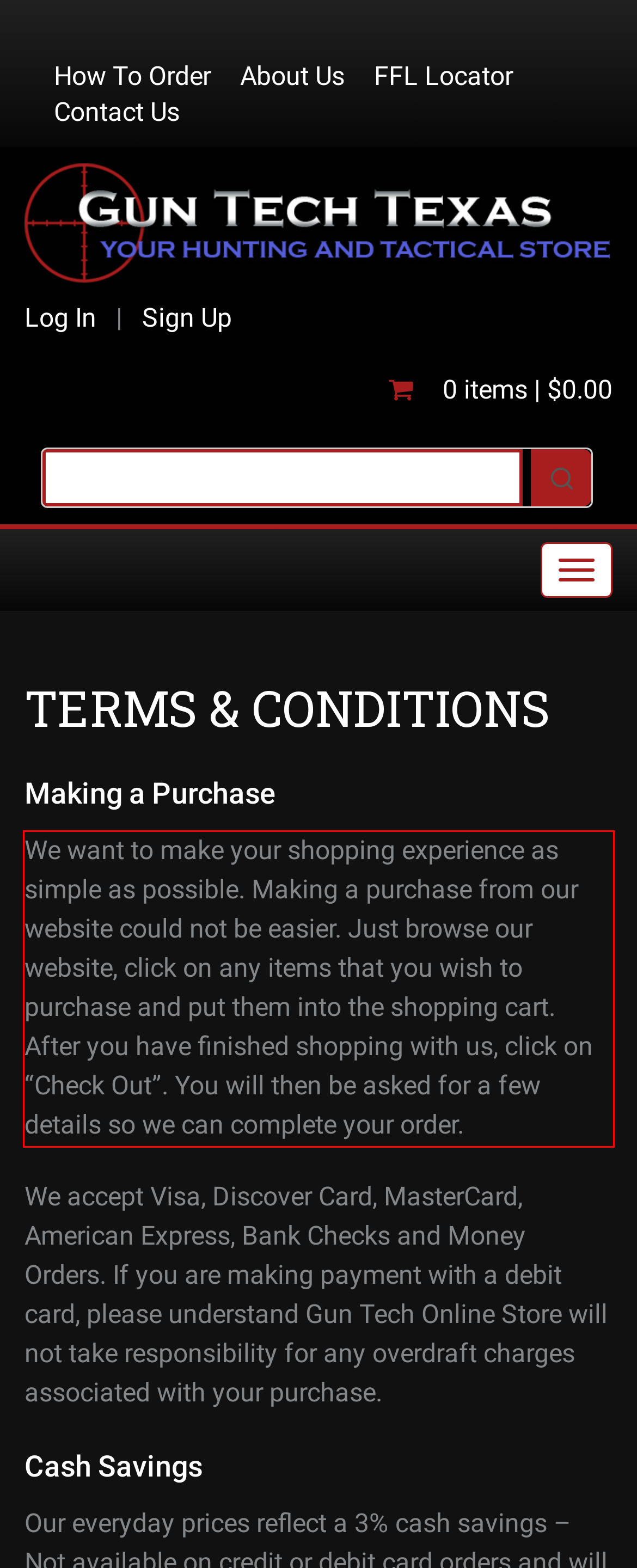Using the provided webpage screenshot, recognize the text content in the area marked by the red bounding box.

We want to make your shopping experience as simple as possible. Making a purchase from our website could not be easier. Just browse our website, click on any items that you wish to purchase and put them into the shopping cart. After you have finished shopping with us, click on “Check Out”. You will then be asked for a few details so we can complete your order.